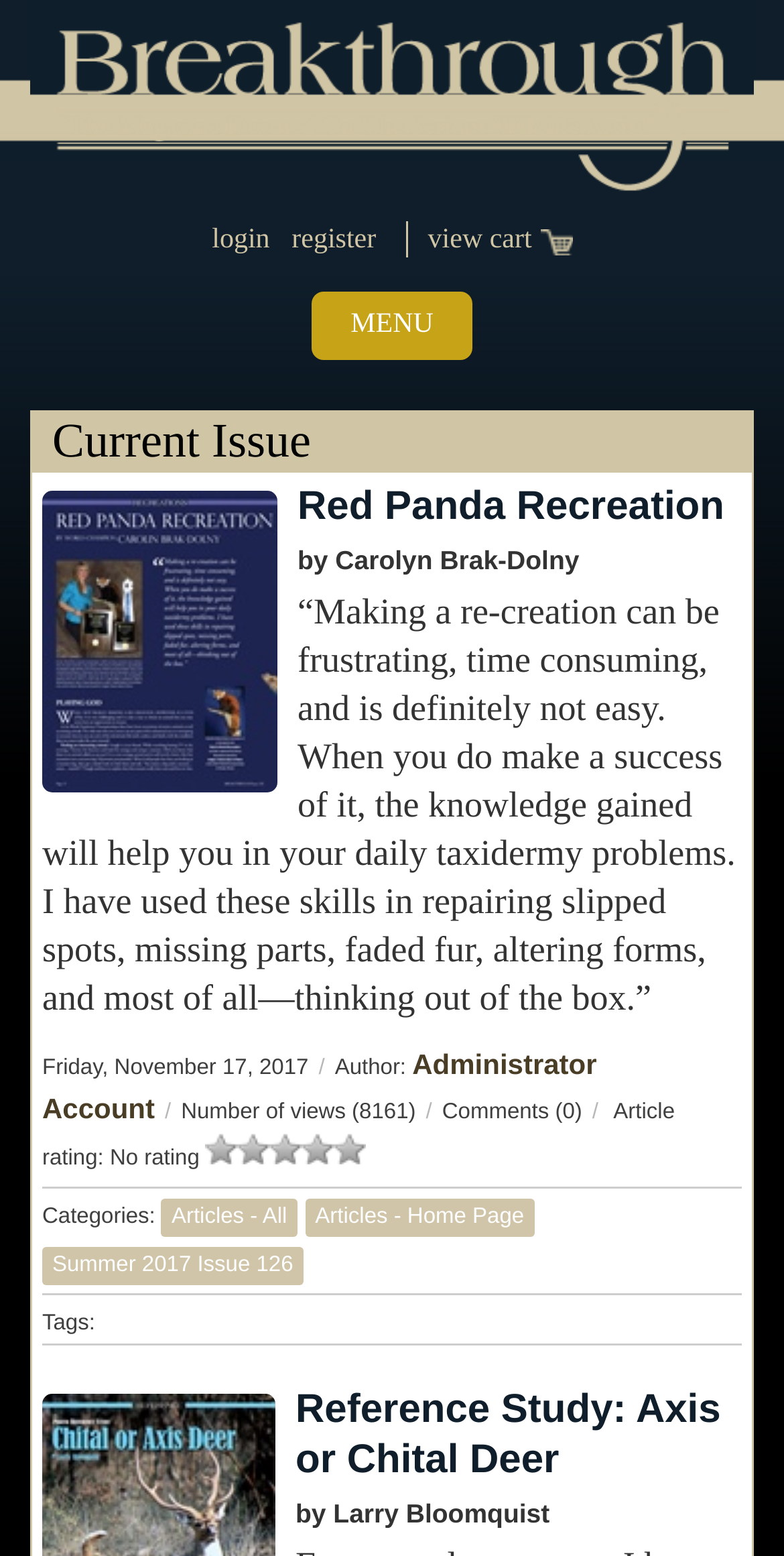Please determine the bounding box coordinates of the section I need to click to accomplish this instruction: "login to the website".

[0.27, 0.145, 0.344, 0.165]